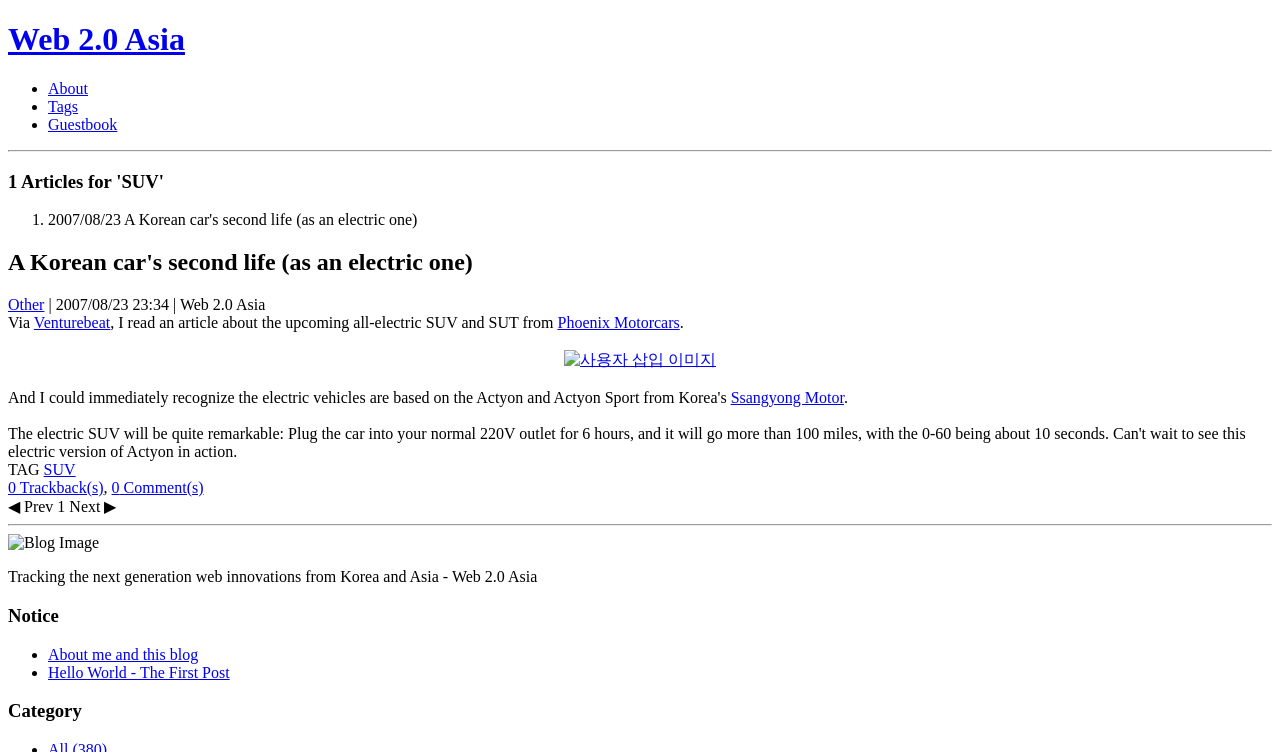Kindly determine the bounding box coordinates for the area that needs to be clicked to execute this instruction: "Click on the 'About' link".

[0.038, 0.106, 0.069, 0.129]